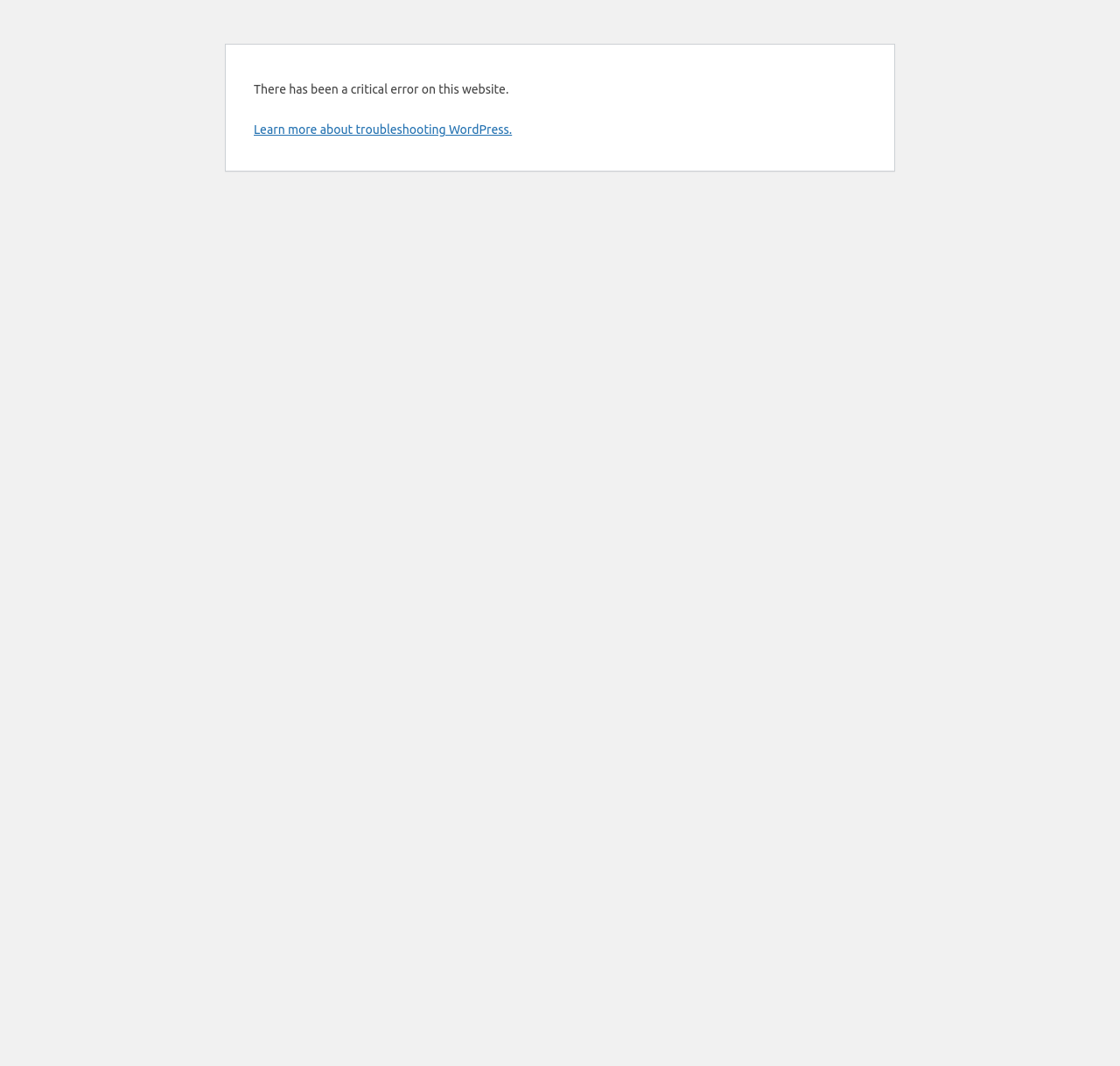Identify the bounding box for the described UI element. Provide the coordinates in (top-left x, top-left y, bottom-right x, bottom-right y) format with values ranging from 0 to 1: Learn more about troubleshooting WordPress.

[0.227, 0.115, 0.457, 0.128]